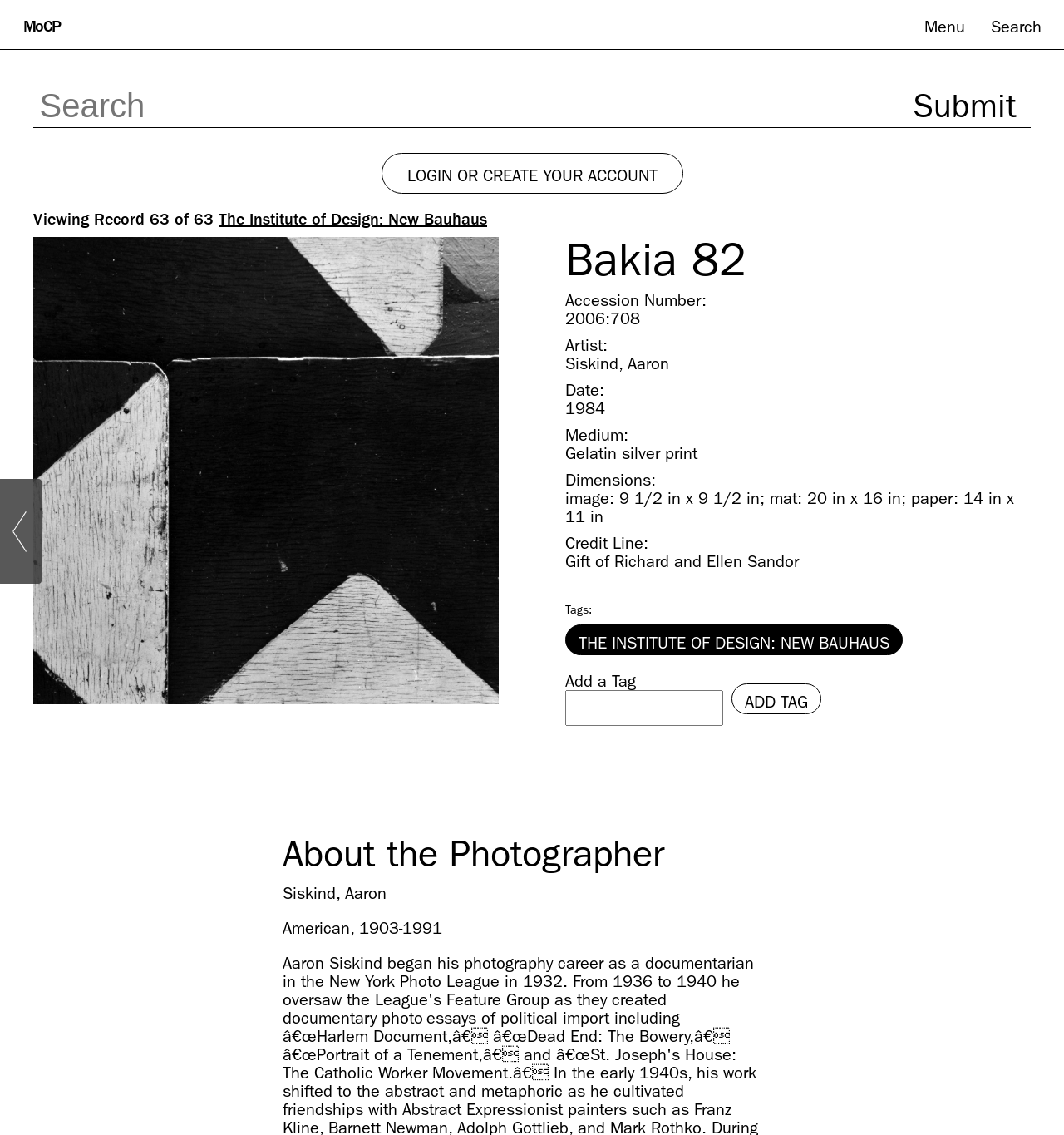Given the content of the image, can you provide a detailed answer to the question?
What is the accession number of the artwork?

The accession number of the artwork can be found in the description list detail element on the webpage, which is '2006:708'.